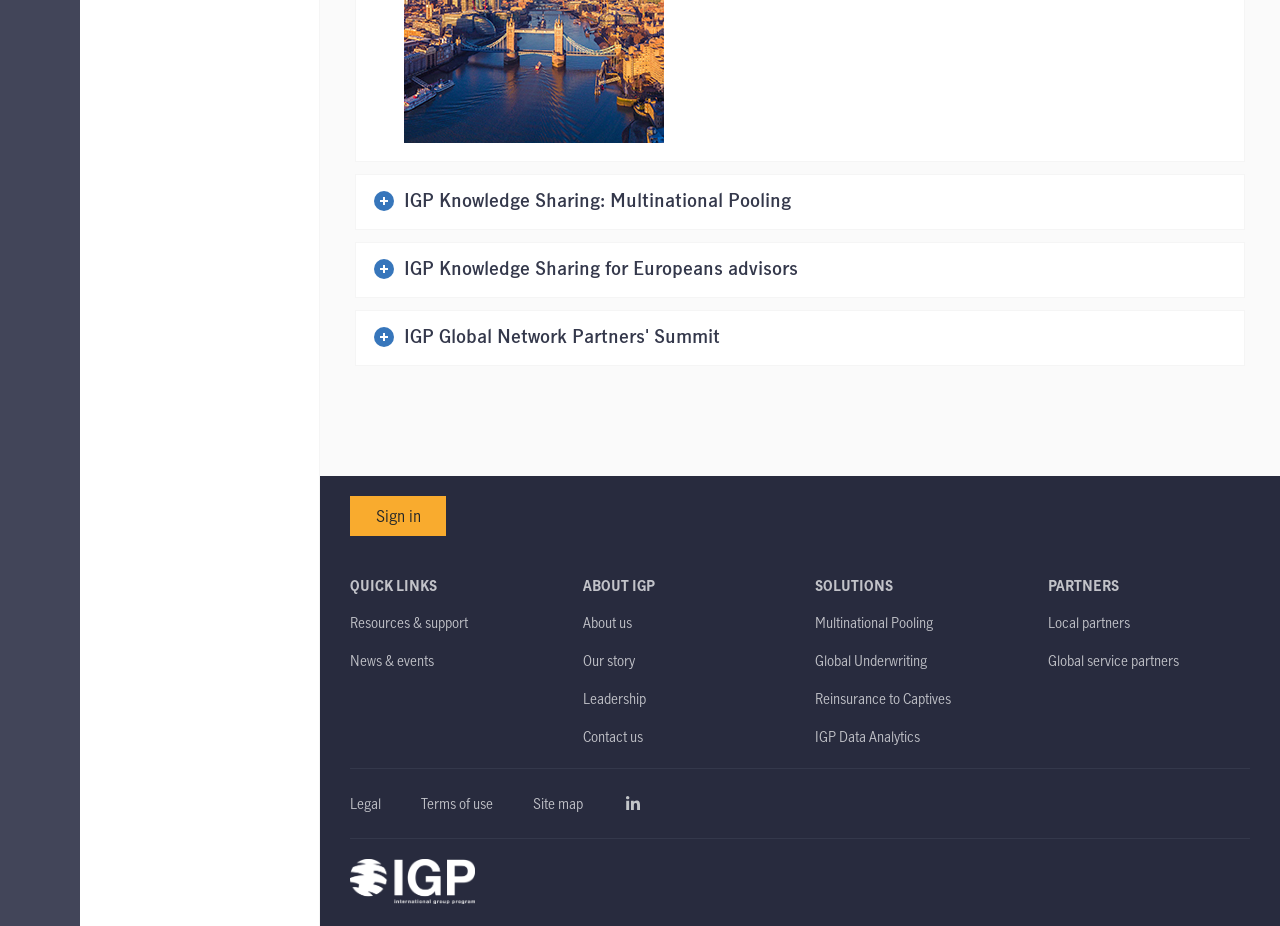What type of services does IGP offer?
Based on the visual information, provide a detailed and comprehensive answer.

The services offered by IGP can be found under the 'SOLUTIONS' category, which includes links to 'Multinational Pooling', 'Global Underwriting', 'Reinsurance to Captives', and 'IGP Data Analytics'.